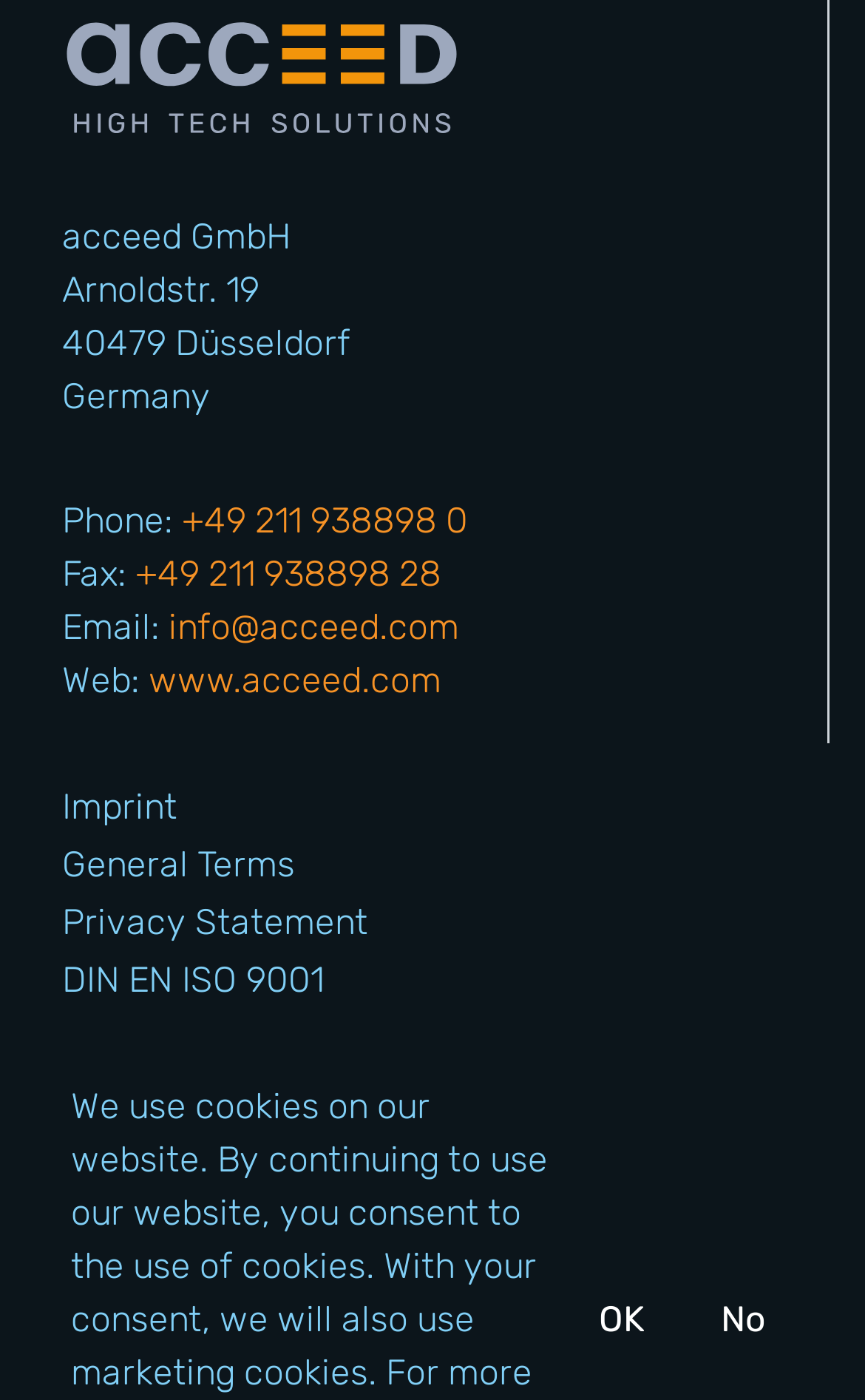Indicate the bounding box coordinates of the clickable region to achieve the following instruction: "send an email to info@acceed.com."

[0.195, 0.433, 0.531, 0.463]